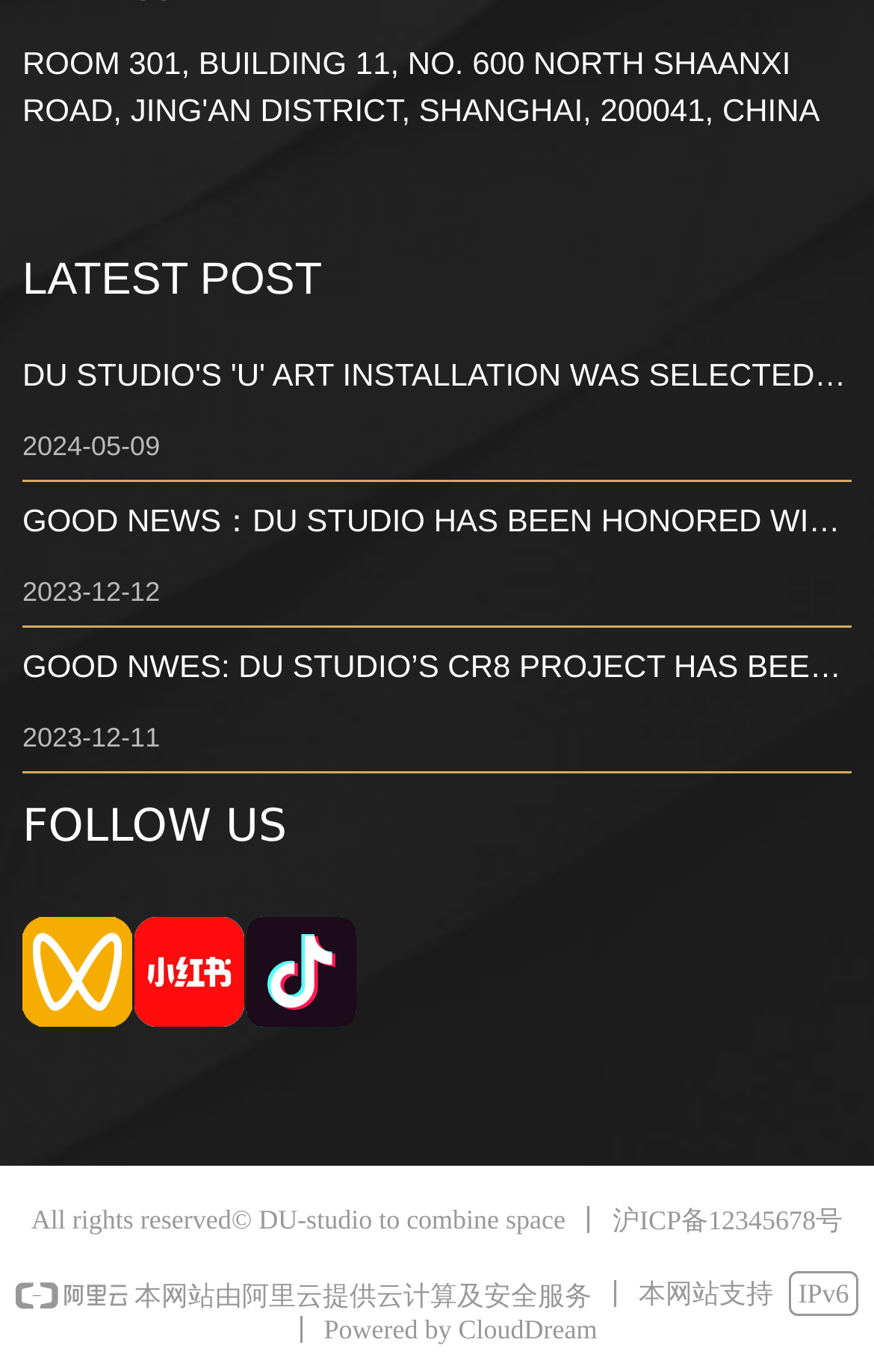What is the category of the CR8 project?
Answer the question with a detailed and thorough explanation.

The category of the CR8 project can be found in the heading 'GOOD NWES: DU STUDIO’S CR8 PROJECT HAS BEEN AWARDED THE BEST OF YEAR HONOREE IN THE SHOPPING CENTER CATEGORY', which mentions the category as 'Shopping Center'.